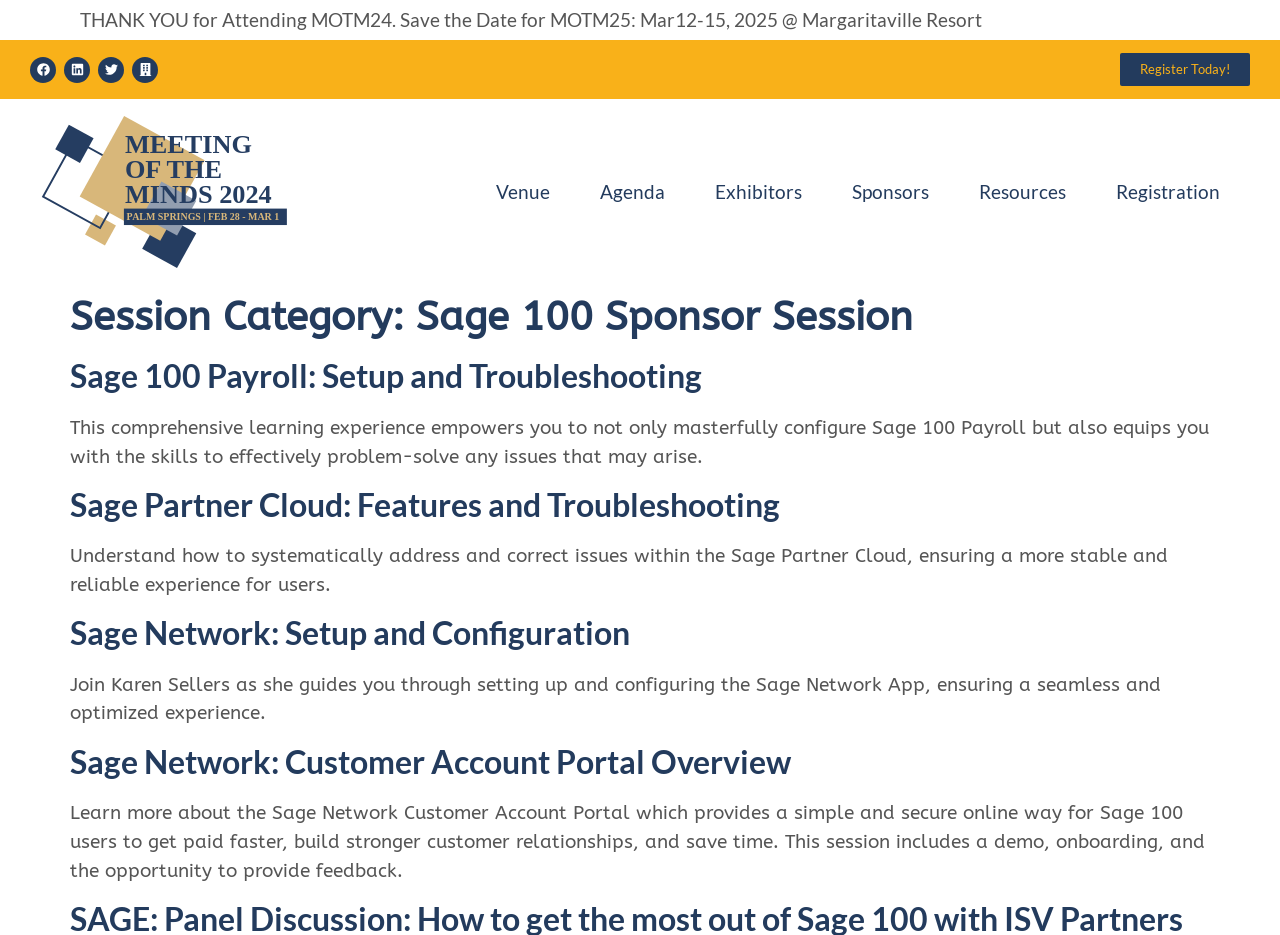Please find the bounding box coordinates of the clickable region needed to complete the following instruction: "Register for the event". The bounding box coordinates must consist of four float numbers between 0 and 1, i.e., [left, top, right, bottom].

[0.875, 0.057, 0.977, 0.092]